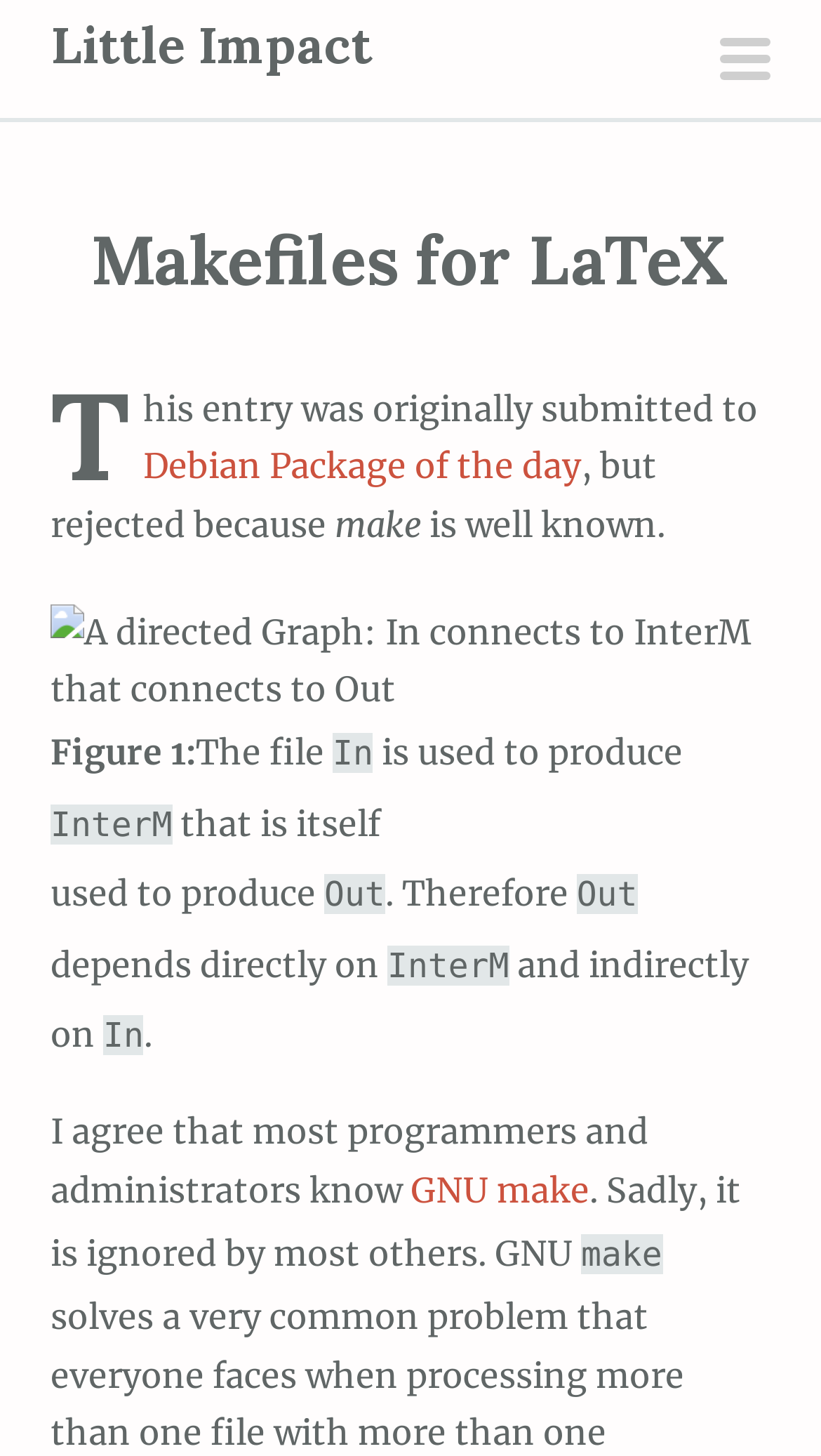Provide the bounding box coordinates for the specified HTML element described in this description: "Sports Betting". The coordinates should be four float numbers ranging from 0 to 1, in the format [left, top, right, bottom].

None